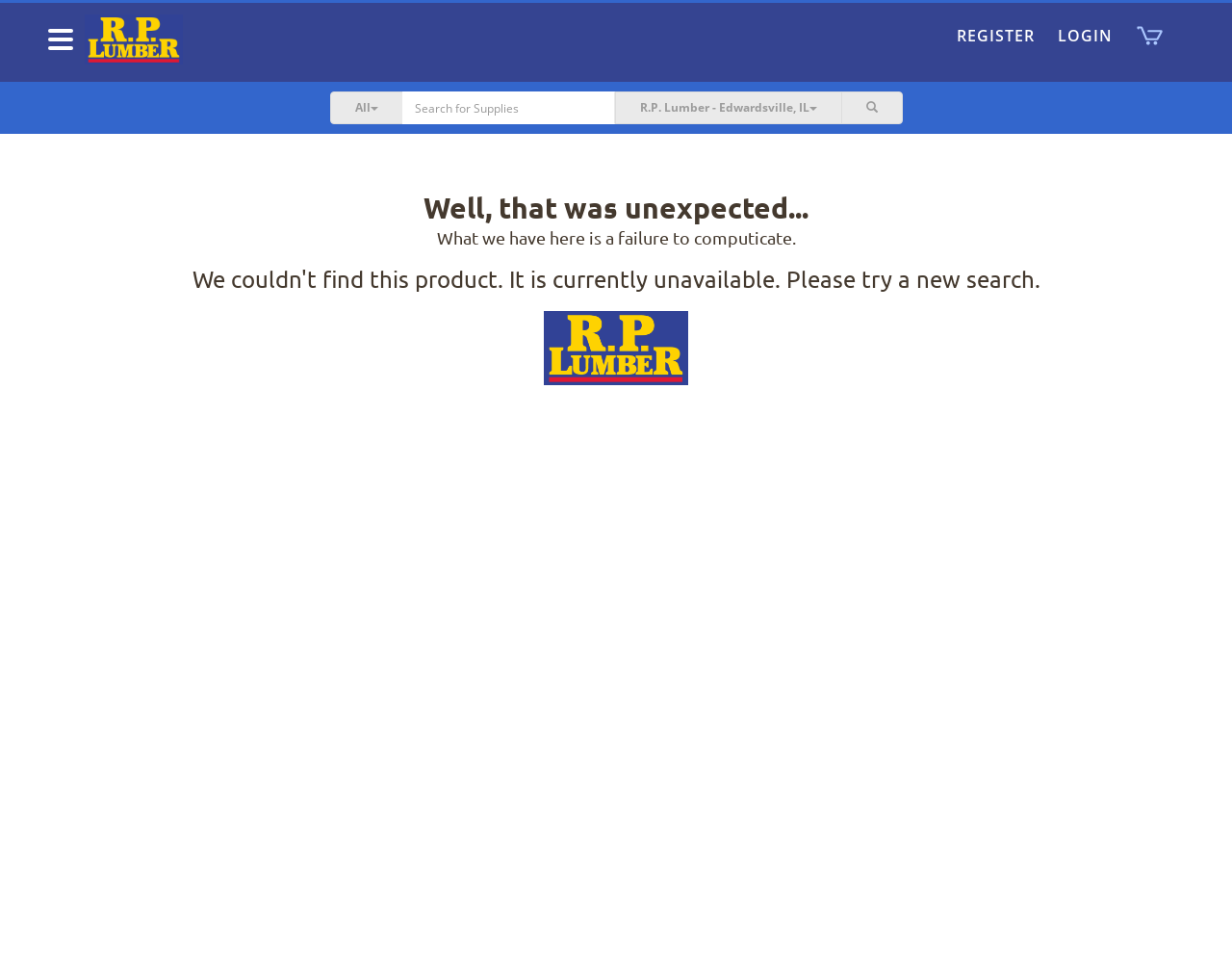Please reply with a single word or brief phrase to the question: 
What is the purpose of the search bar?

Search for Supplies